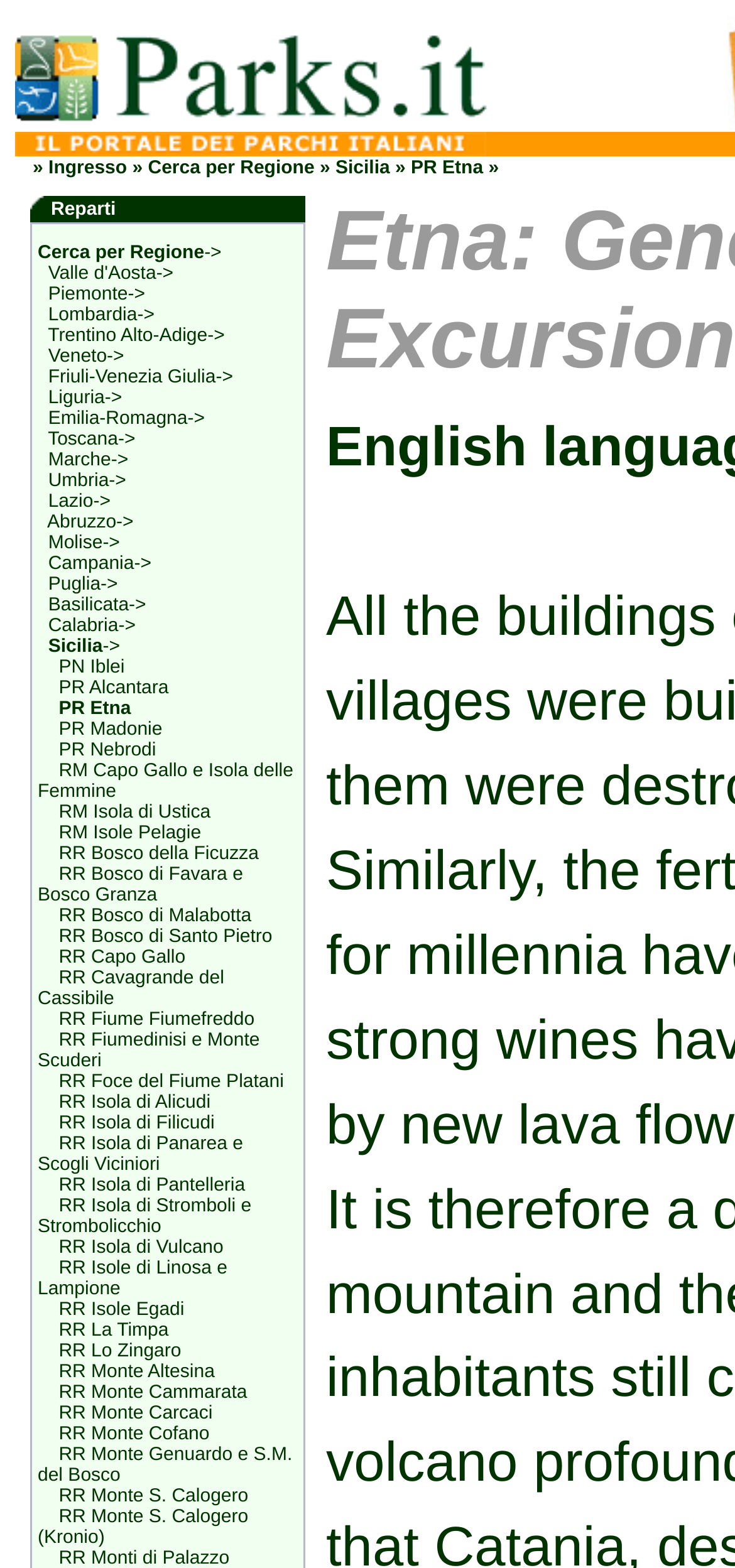Identify the bounding box for the UI element described as: "RR Isola di Vulcano". The coordinates should be four float numbers between 0 and 1, i.e., [left, top, right, bottom].

[0.08, 0.789, 0.304, 0.803]